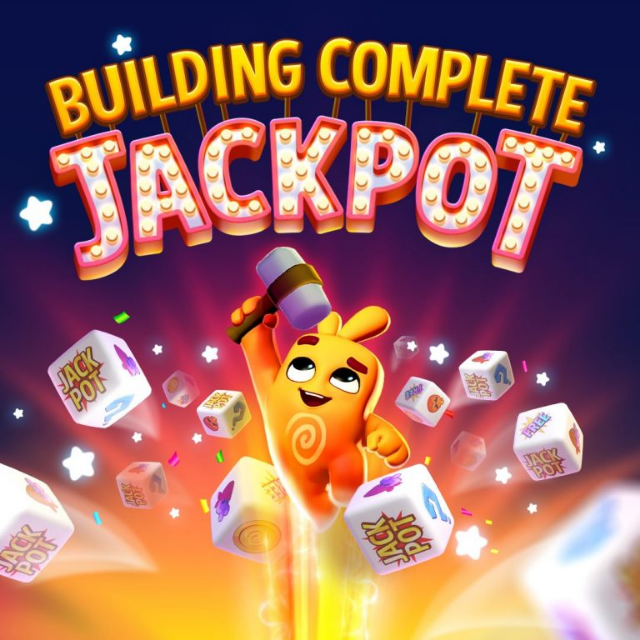Refer to the image and provide a thorough answer to this question:
What surrounds the character in the image?

The character is surrounded by colorful dice and stars, which reinforces the theme of luck and chance associated with online games, creating a vibrant and playful atmosphere in the illustration.